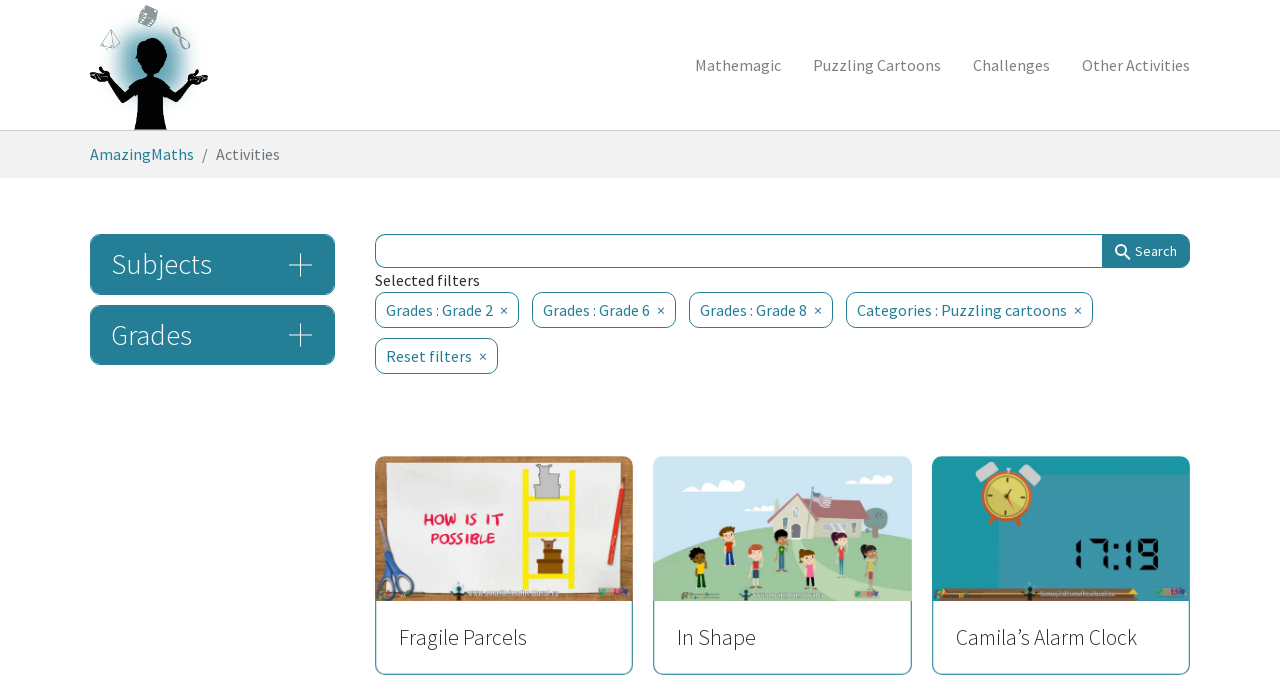How many activities are listed on the webpage?
Give a comprehensive and detailed explanation for the question.

There are three activities listed on the webpage, which are 'Fragile Parcels', 'In Shape', and 'Camila’s Alarm Clock'. These activities are represented by link elements with headings located in the middle of the webpage.